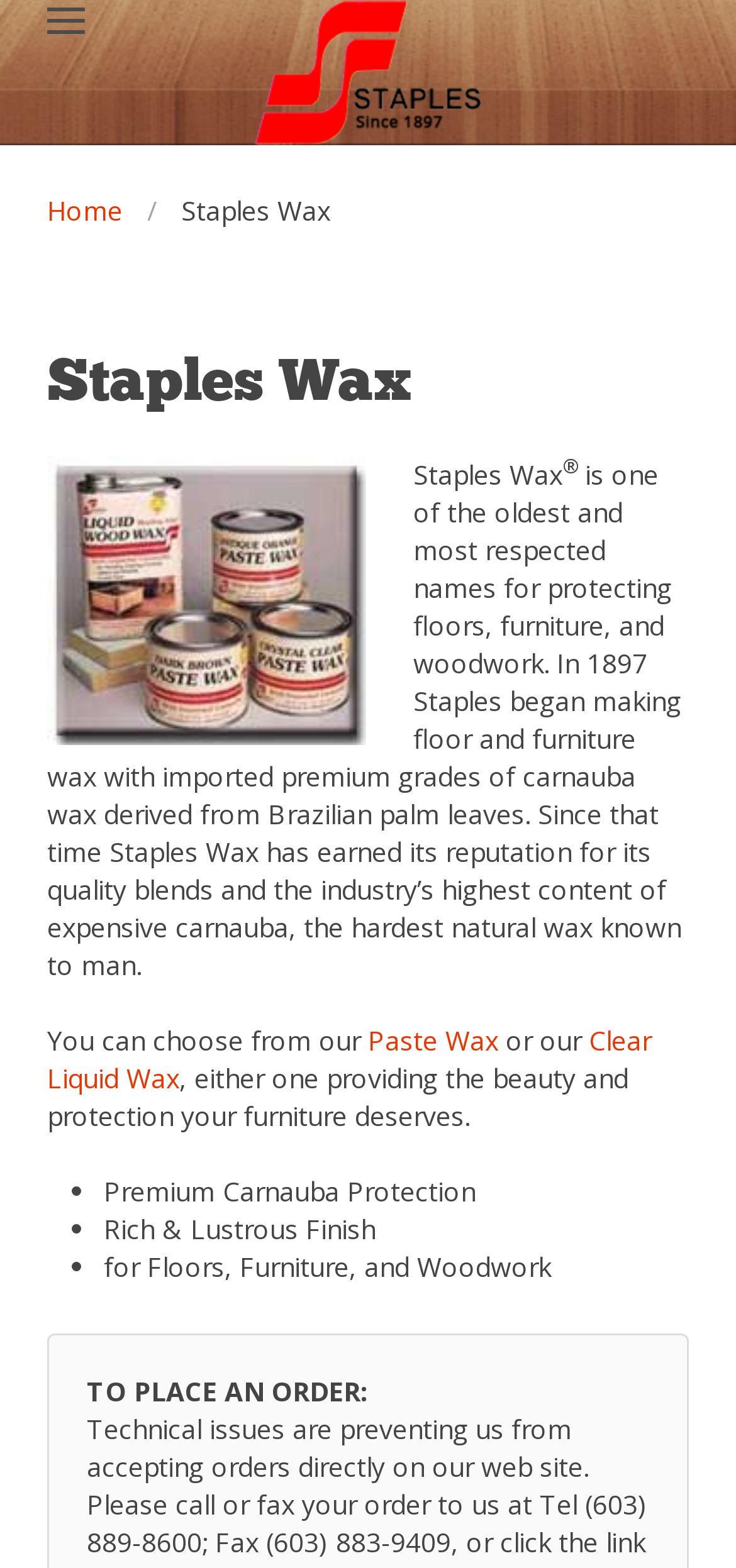Locate the bounding box of the user interface element based on this description: "Clear Liquid Wax".

[0.064, 0.652, 0.885, 0.698]